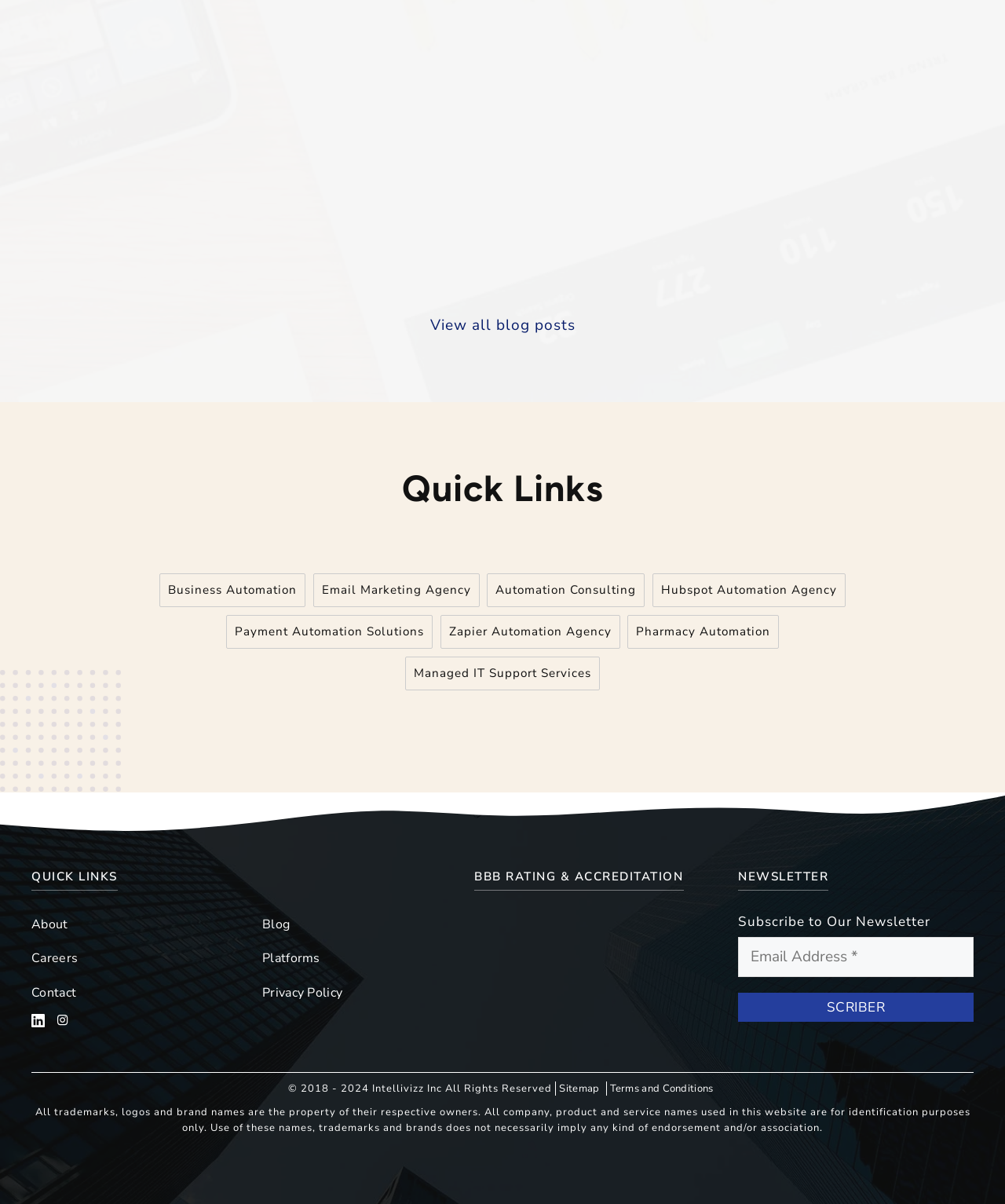How many links are in the footer section?
Based on the image, provide your answer in one word or phrase.

3